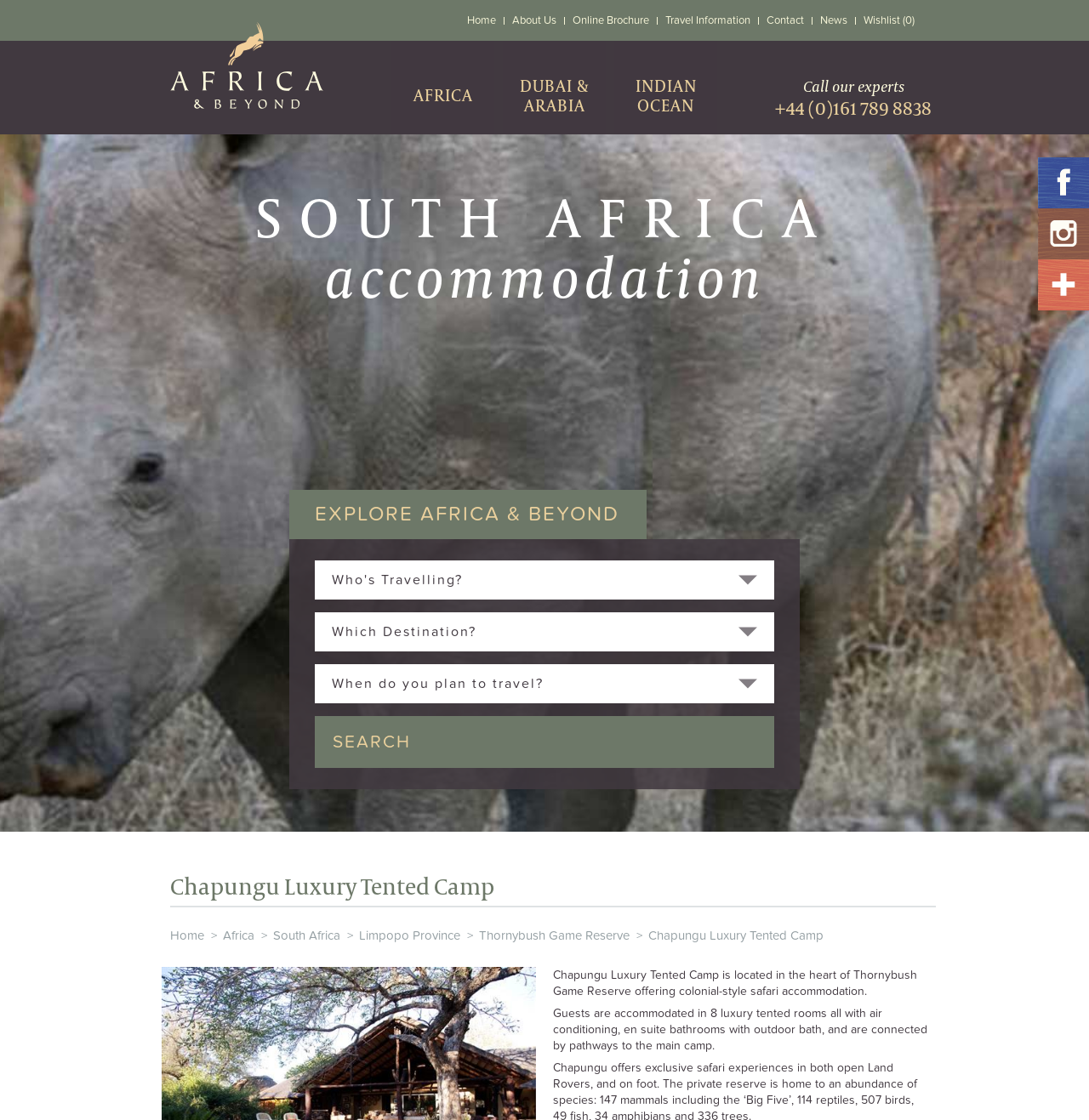Using the information in the image, give a comprehensive answer to the question: 
How many social media links are in the footer section?

I counted the social media links in the footer section, which are 'Facebook', 'Instagram', and 'Google Plus'. There are 3 social media links in total.